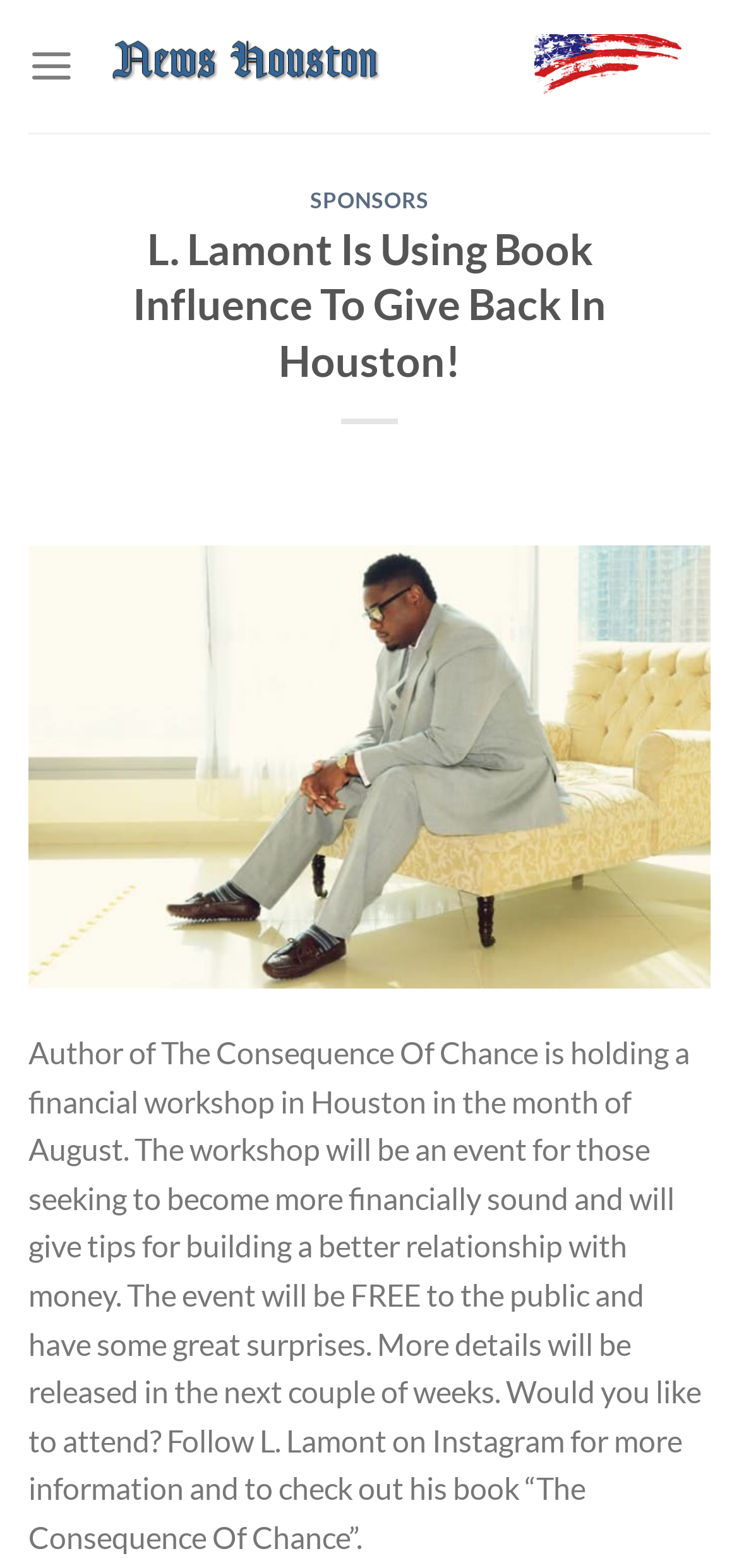What is the title of L. Lamont's book?
Carefully analyze the image and provide a thorough answer to the question.

The webpage mentions that L. Lamont is the author of 'The Consequence Of Chance', which is the title of his book.